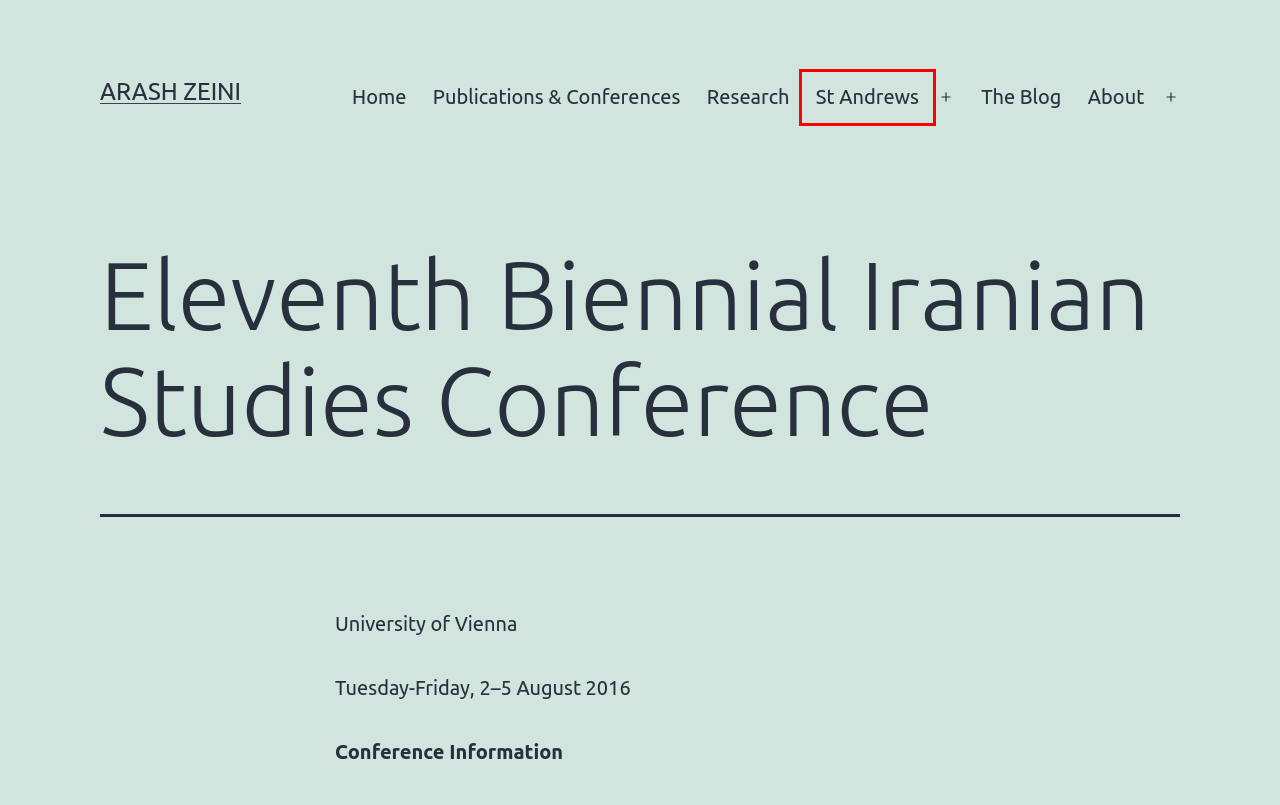Examine the screenshot of the webpage, which has a red bounding box around a UI element. Select the webpage description that best fits the new webpage after the element inside the red bounding box is clicked. Here are the choices:
A. Infrastructure and distribution in ancient economies – Arash Zeini
B. Farāmarz, the Sistāni hero – Arash Zeini
C. St Andrews – Arash Zeini
D. Arash Zeini
E. About – Arash Zeini
F. Research – Arash Zeini
G. Events – Arash Zeini
H. Publications & Conferences – Arash Zeini

C